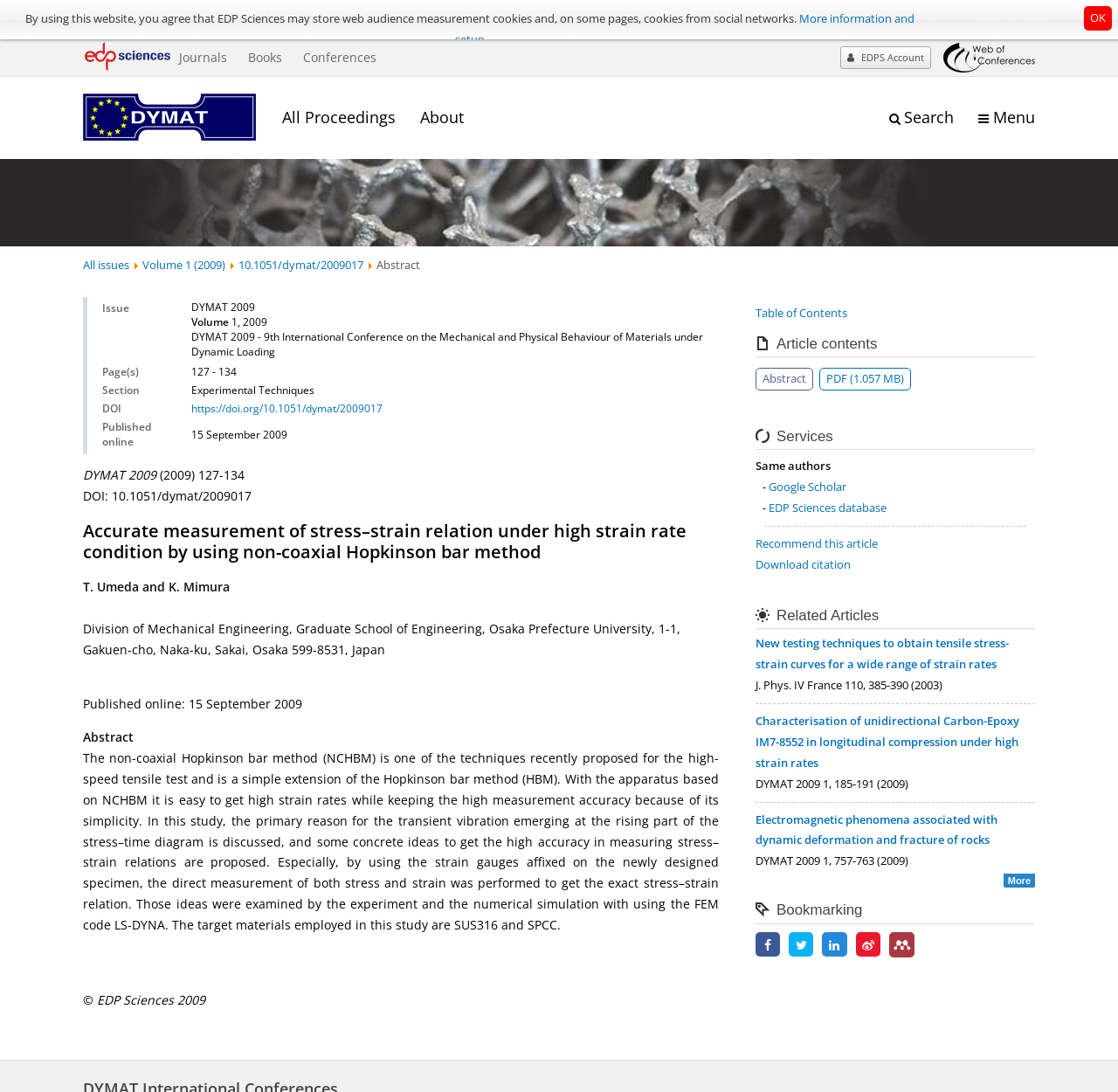Please locate the clickable area by providing the bounding box coordinates to follow this instruction: "Search for a keyword".

[0.808, 0.115, 0.853, 0.135]